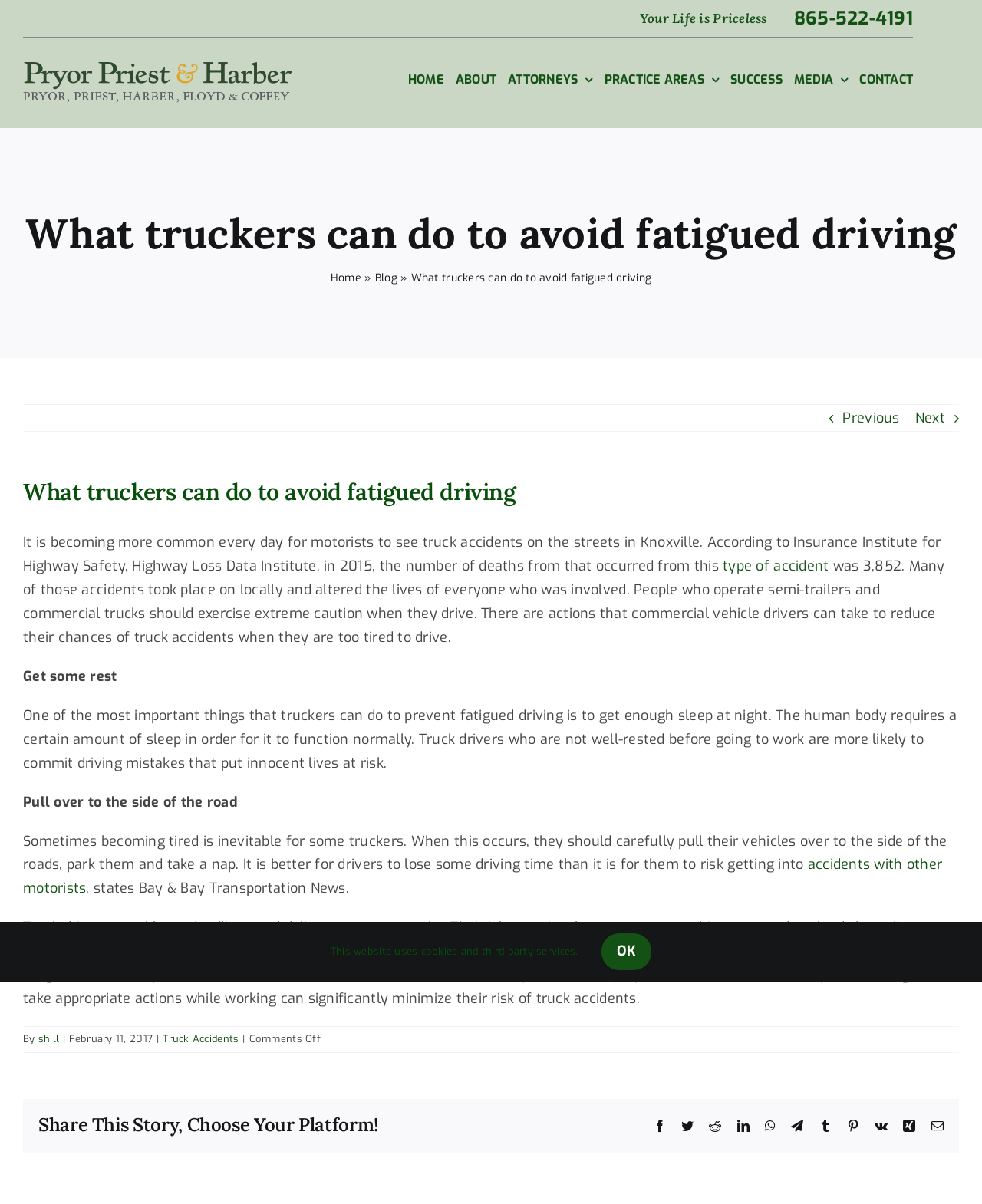Determine the bounding box coordinates for the element that should be clicked to follow this instruction: "Click the 'Truck Accidents' link". The coordinates should be given as four float numbers between 0 and 1, in the format [left, top, right, bottom].

[0.166, 0.857, 0.243, 0.868]